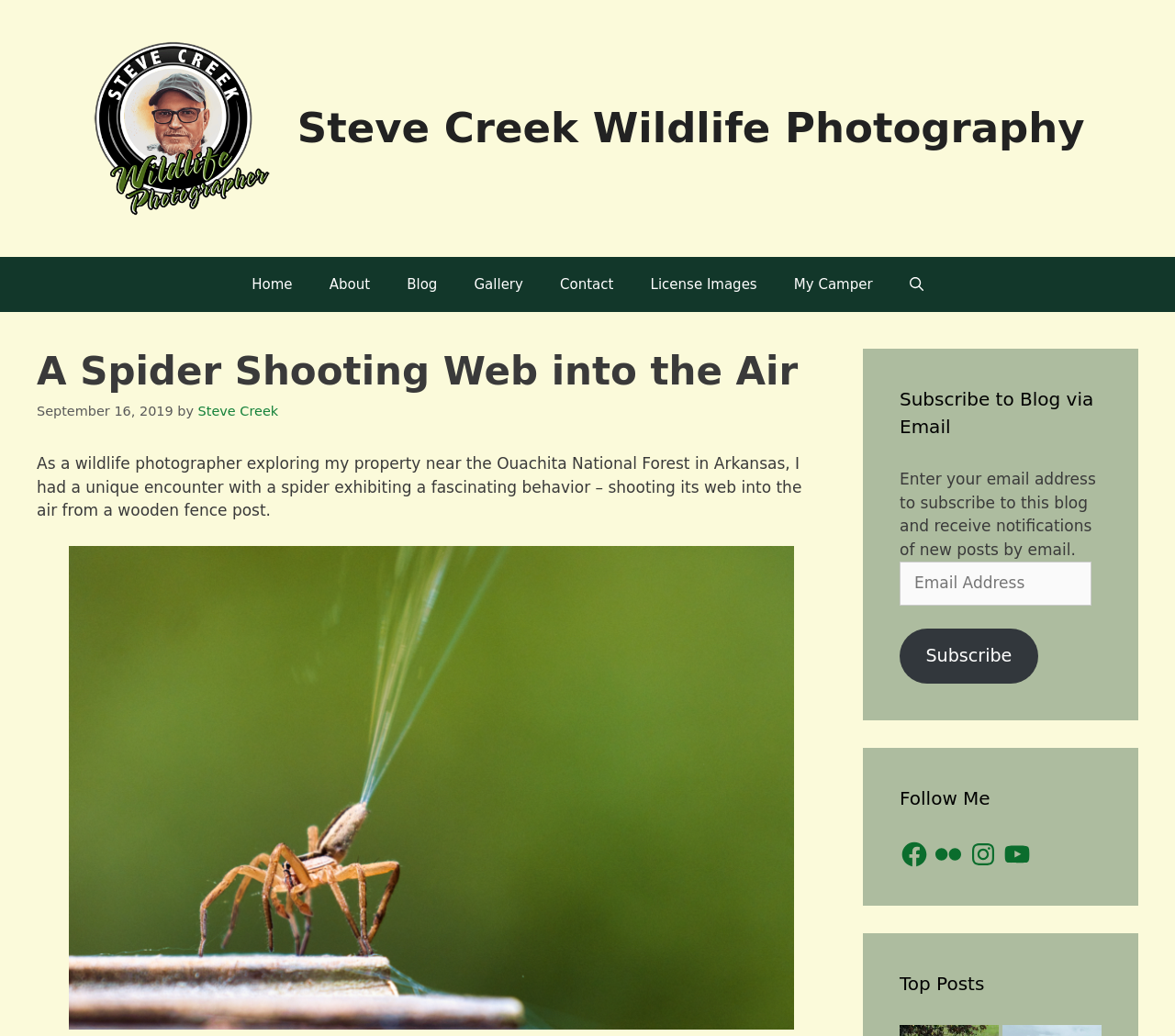Give a detailed account of the webpage.

The webpage is about a wildlife photographer's encounter with a spider exhibiting a rare behavior of shooting its web into the air from a fence post. At the top of the page, there is a banner with the site's name, "Steve Creek Wildlife Photography", accompanied by an image of the same name. Below the banner, there is a navigation menu with links to "Home", "About", "Blog", "Gallery", "Contact", "License Images", "My Camper", and "Open Search Bar".

The main content of the page is a blog post with a heading "A Spider Shooting Web into the Air" and a time stamp "September 16, 2019". The post is written by Steve Creek and describes the photographer's unique encounter with the spider. The text is accompanied by an image of the spider spraying its web into the air.

To the right of the main content, there are two complementary sections. The first section has a heading "Subscribe to Blog via Email" and allows users to enter their email address to subscribe to the blog. The second section has a heading "Follow Me" and provides links to the photographer's social media profiles on Facebook, Flickr, Instagram, and YouTube. Below this section, there is another heading "Top Posts", but no specific posts are listed.

Overall, the webpage has a clean and organized layout, with a clear focus on the blog post and the photographer's work.